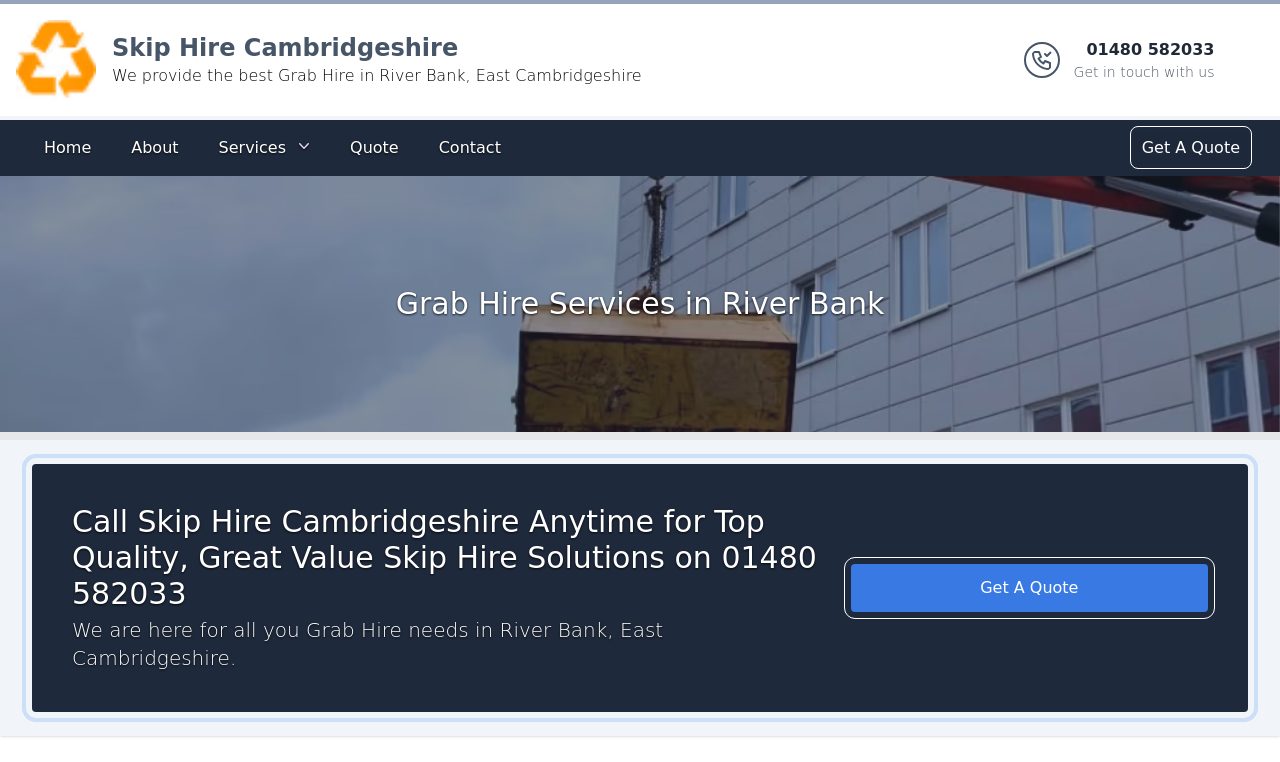What area does Skip Hire Cambridgeshire provide services to?
Please look at the screenshot and answer using one word or phrase.

River Bank, East Cambridgeshire